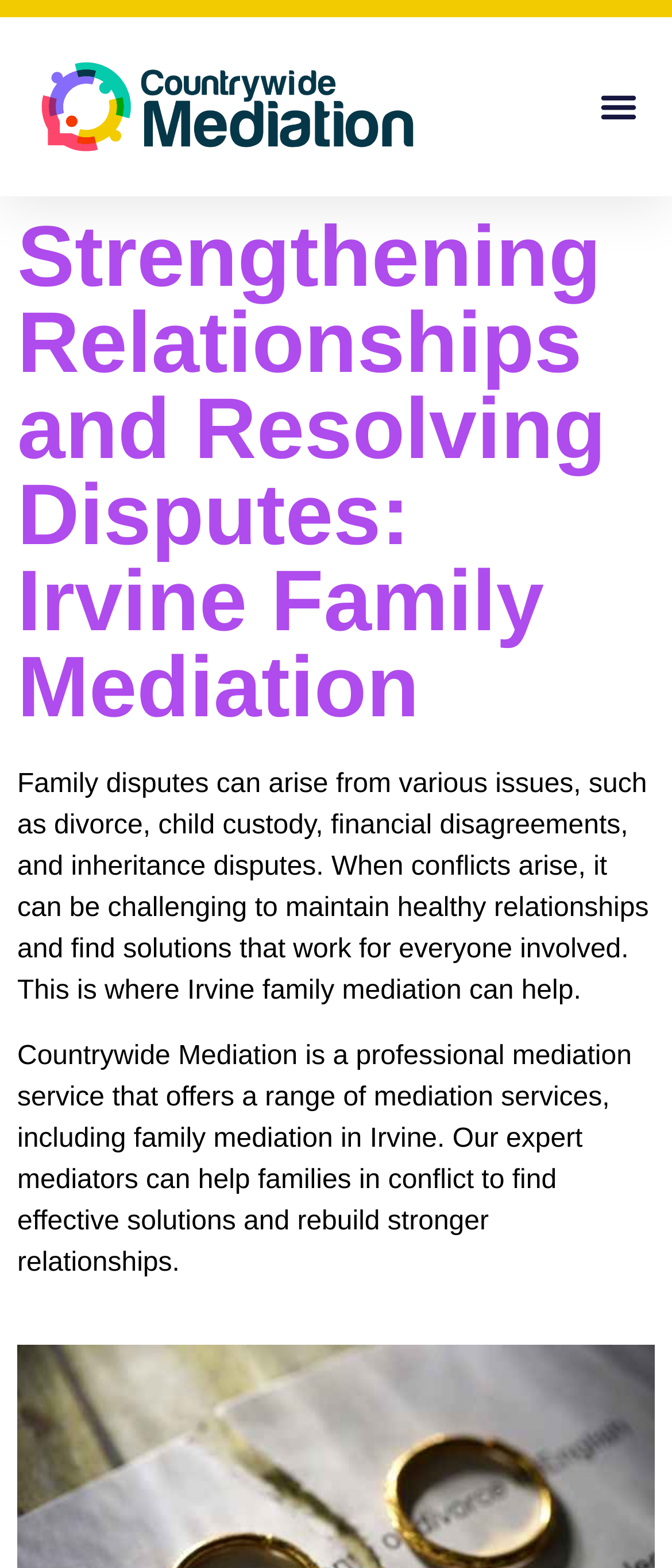Identify the bounding box for the UI element that is described as follows: "alt="Countrywide Mediation"".

[0.038, 0.033, 0.638, 0.103]